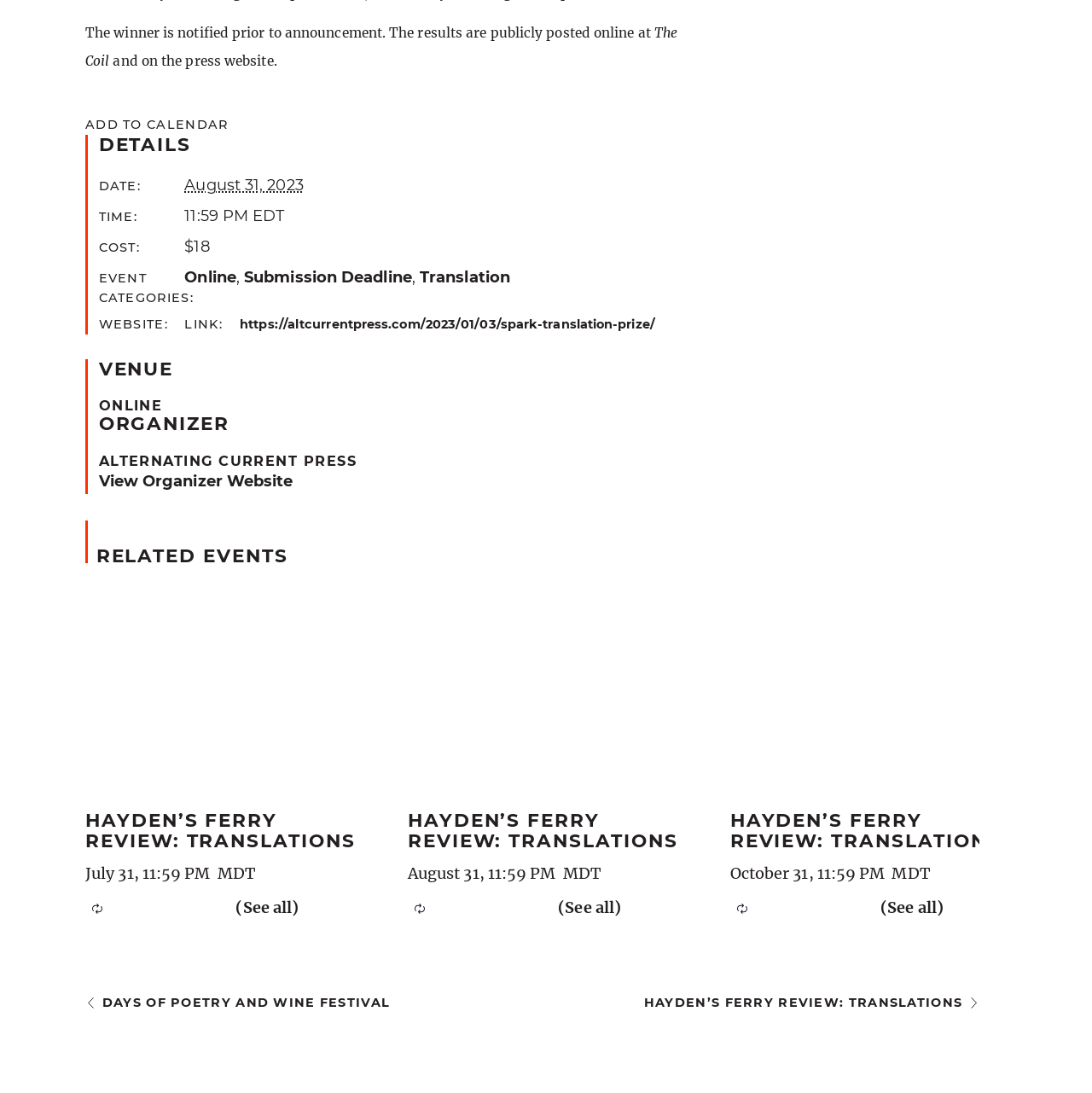Locate the bounding box coordinates of the clickable region necessary to complete the following instruction: "Go to event navigation". Provide the coordinates in the format of four float numbers between 0 and 1, i.e., [left, top, right, bottom].

[0.078, 0.909, 0.897, 0.927]